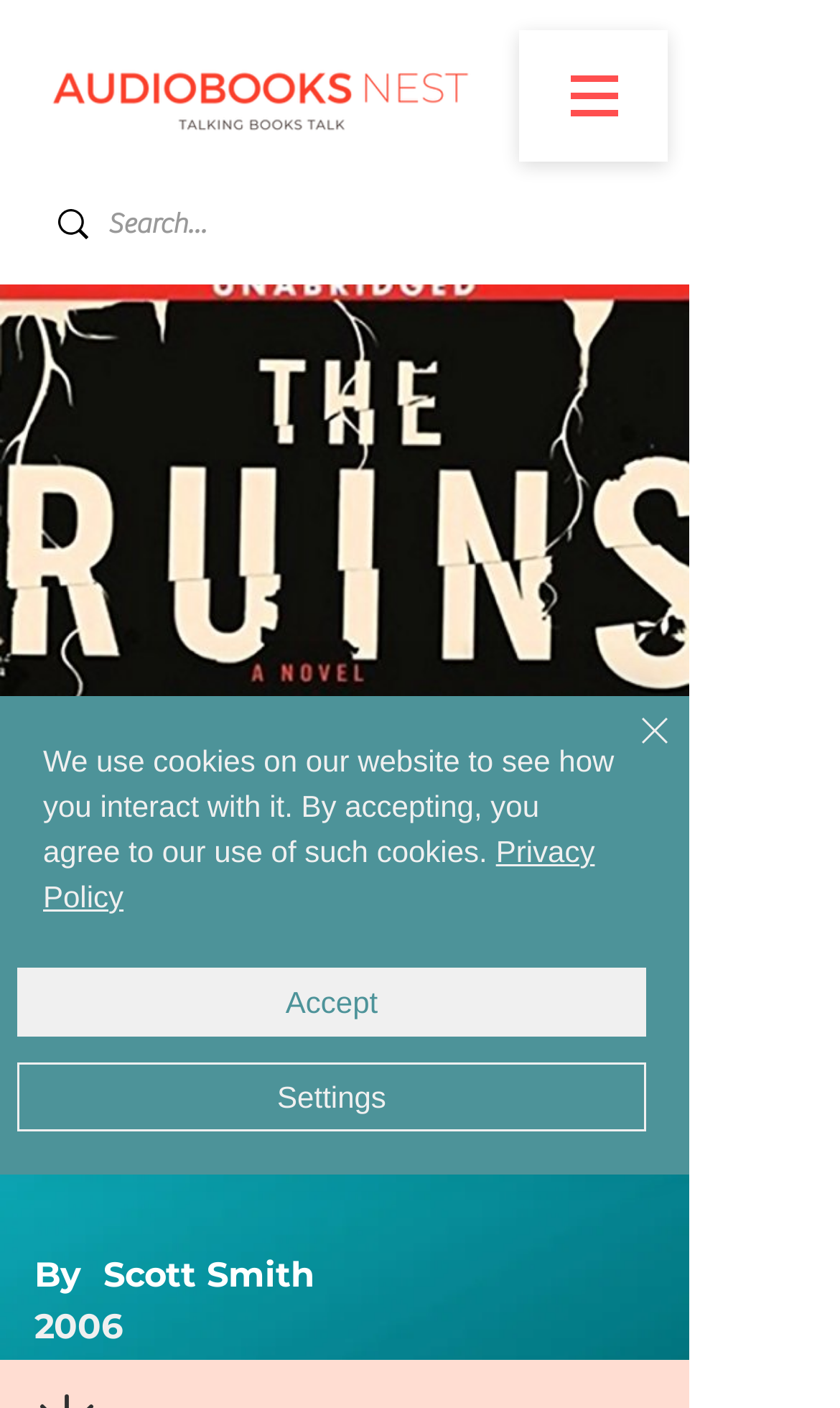Given the element description "Privacy Policy" in the screenshot, predict the bounding box coordinates of that UI element.

[0.051, 0.592, 0.708, 0.649]